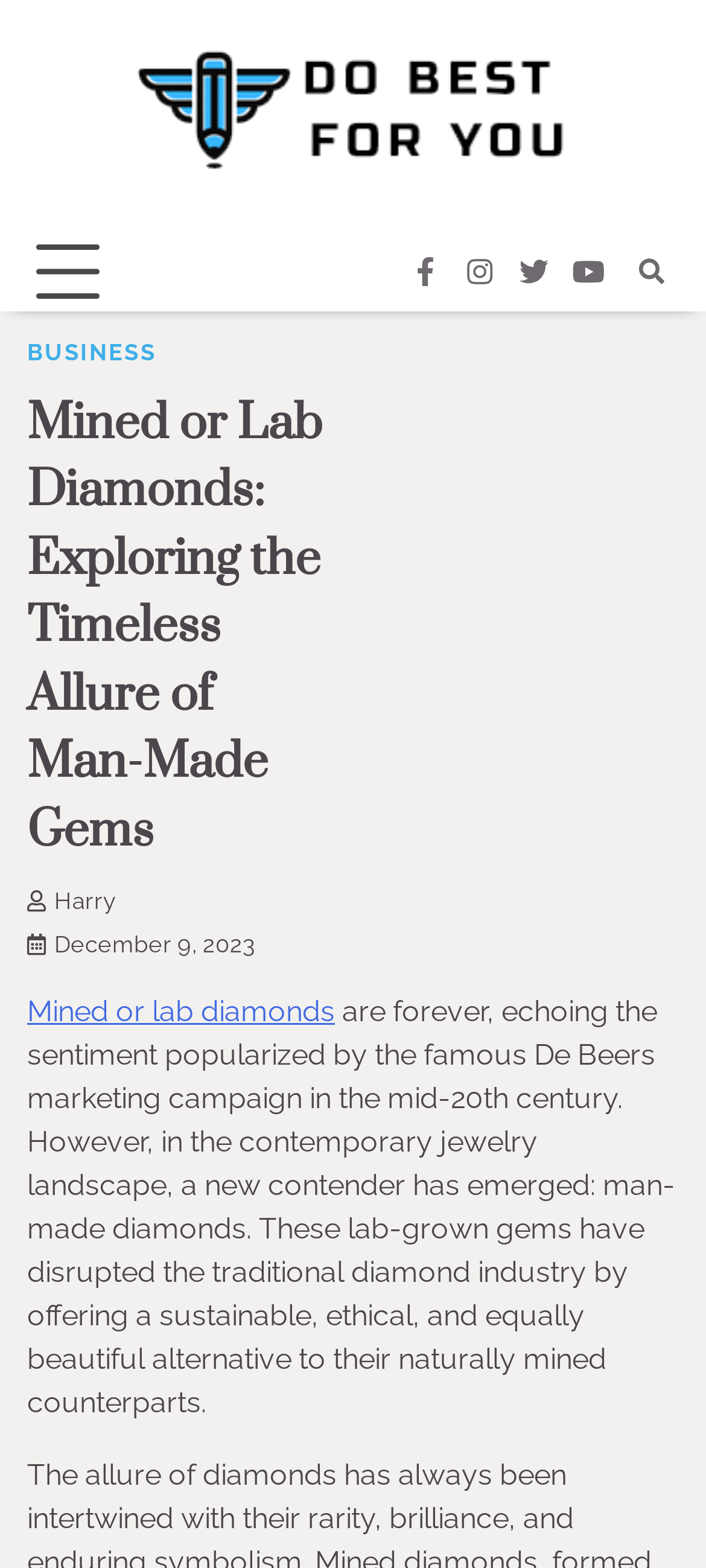Please find the bounding box for the UI component described as follows: "alt="Do Best 4 You"".

[0.192, 0.012, 0.808, 0.135]